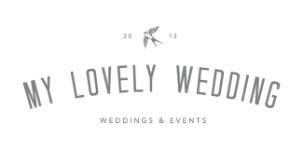Detail every aspect of the image in your caption.

The image showcases the elegant logo of "My Lovely Wedding," a distinguished brand specializing in weddings and events since 2012. The logo features a sophisticated typeface that gracefully curves, enhancing its aesthetic appeal. At the center, a charming bird motif adds a whimsical touch, symbolizing love and joy, essential elements of any wedding. Beneath the primary title, the tagline "WEDDINGS & EVENTS" succinctly defines the brand's focus, inviting couples and event planners to explore their services. This refined branding encapsulates the essence of timeless romance and meticulous event styling, embodying the ethos of exceptional wedding planning.